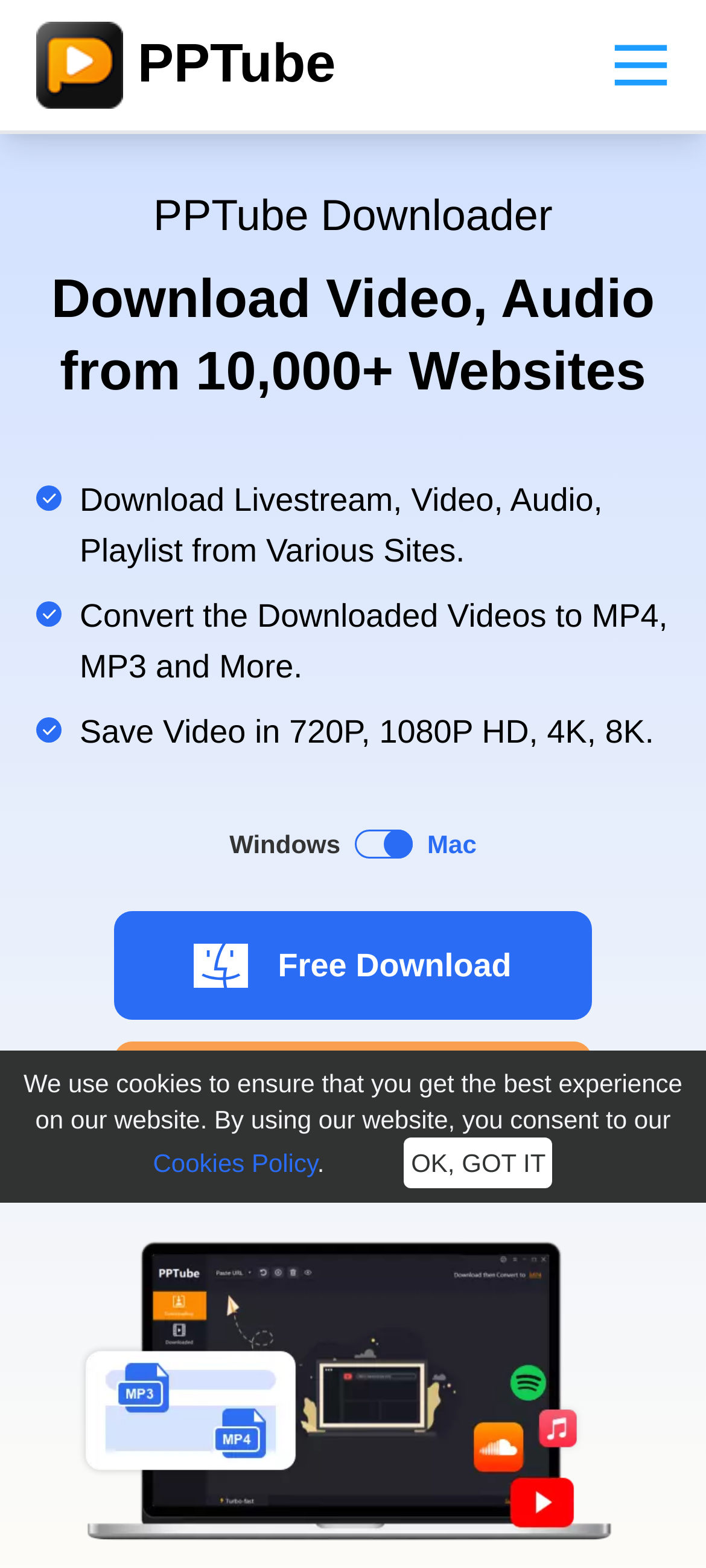Find the bounding box coordinates for the element described here: "Cookies Policy".

[0.217, 0.732, 0.449, 0.751]